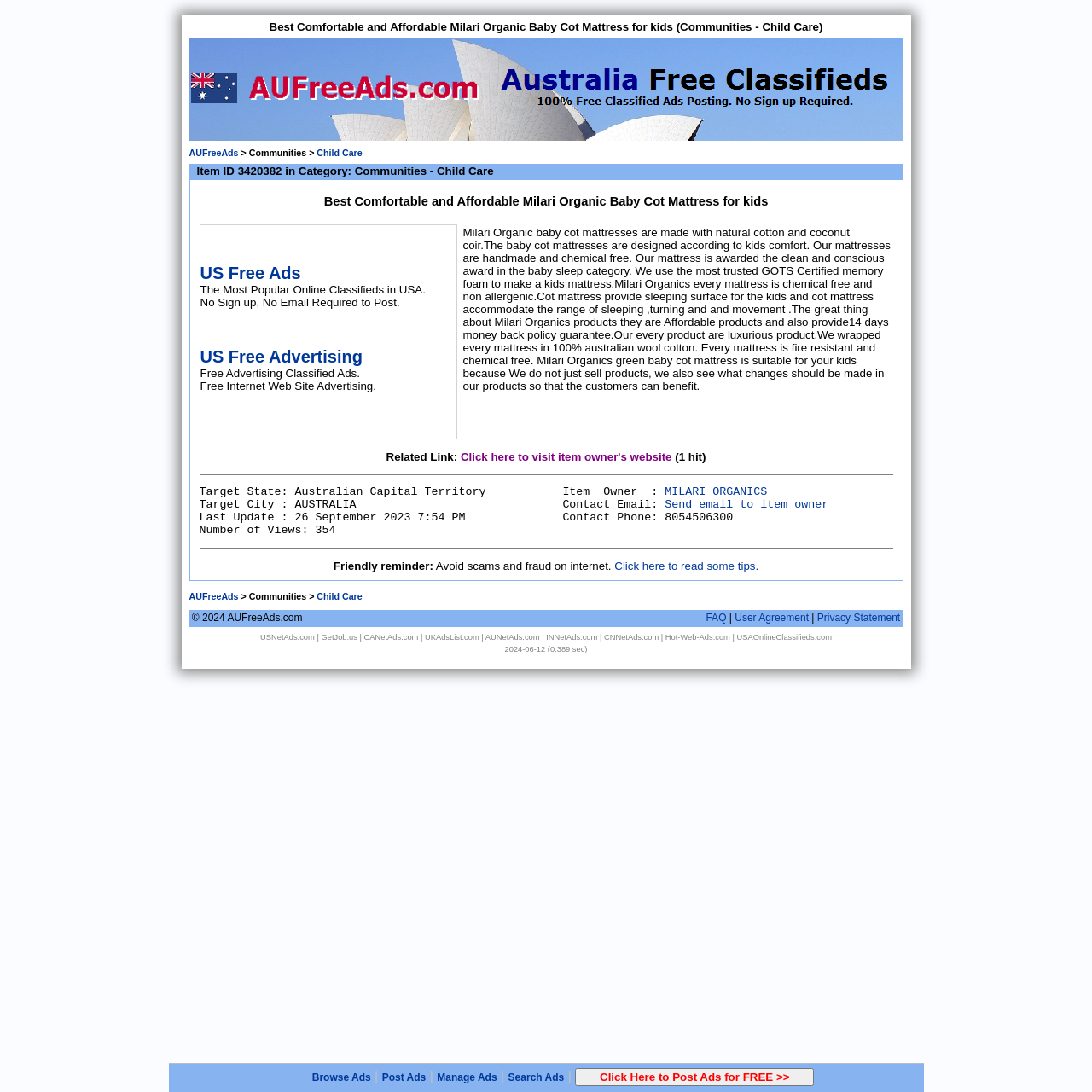How many views does the item have?
Please use the visual content to give a single word or phrase answer.

354